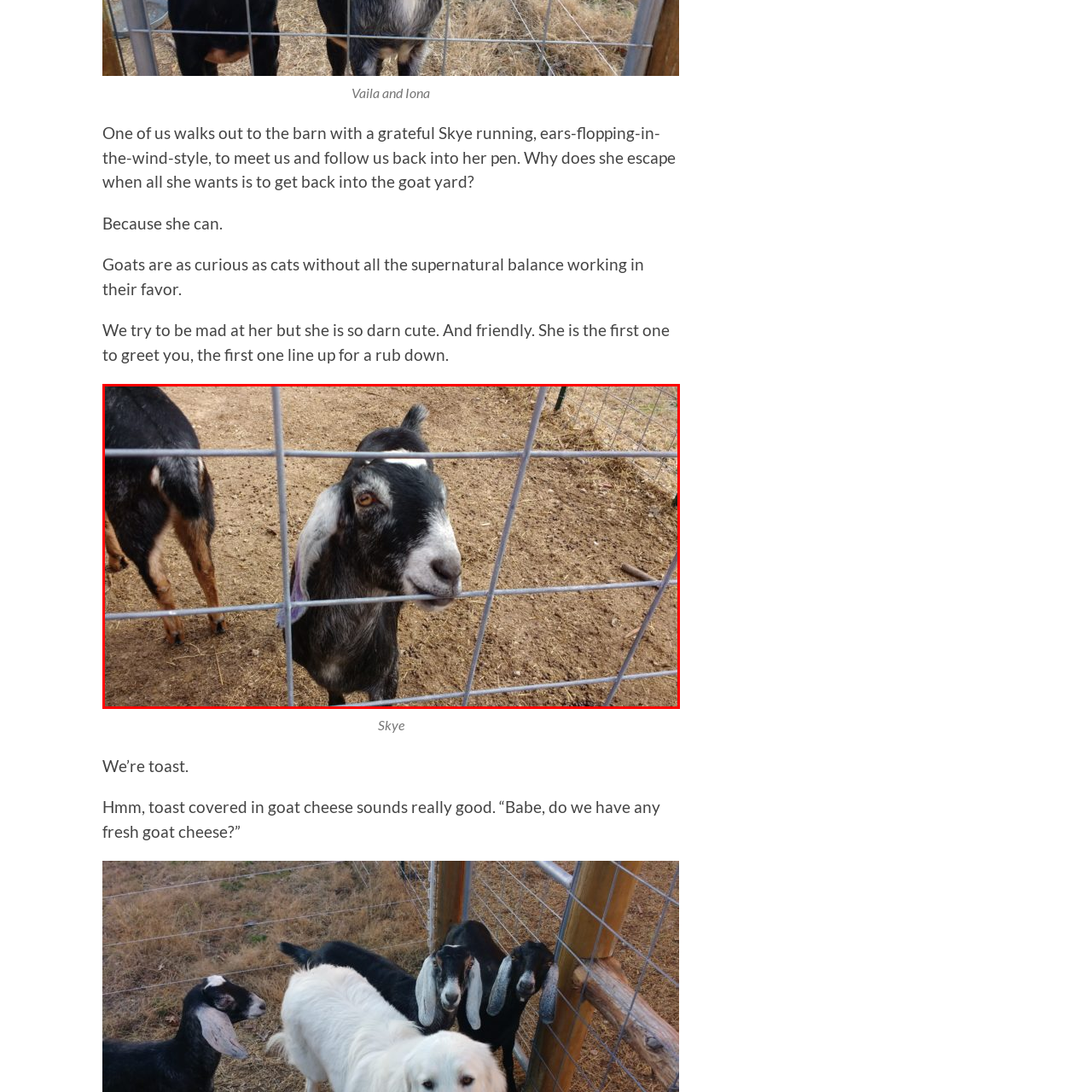Please look at the highlighted area within the red border and provide the answer to this question using just one word or phrase: 
What is a characteristic of goats according to the image?

Affectionate curiosity